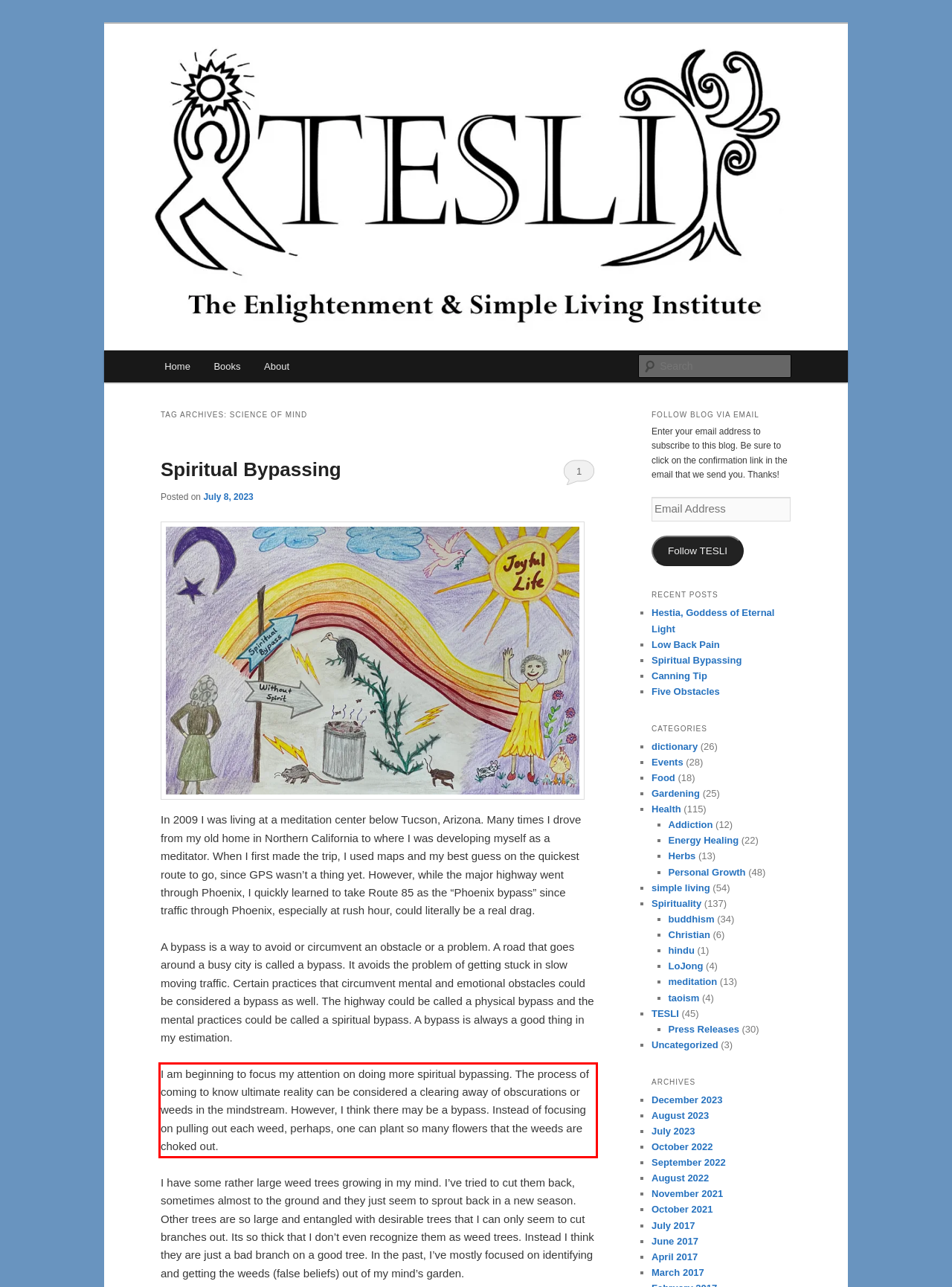From the screenshot of the webpage, locate the red bounding box and extract the text contained within that area.

I am beginning to focus my attention on doing more spiritual bypassing. The process of coming to know ultimate reality can be considered a clearing away of obscurations or weeds in the mindstream. However, I think there may be a bypass. Instead of focusing on pulling out each weed, perhaps, one can plant so many flowers that the weeds are choked out.